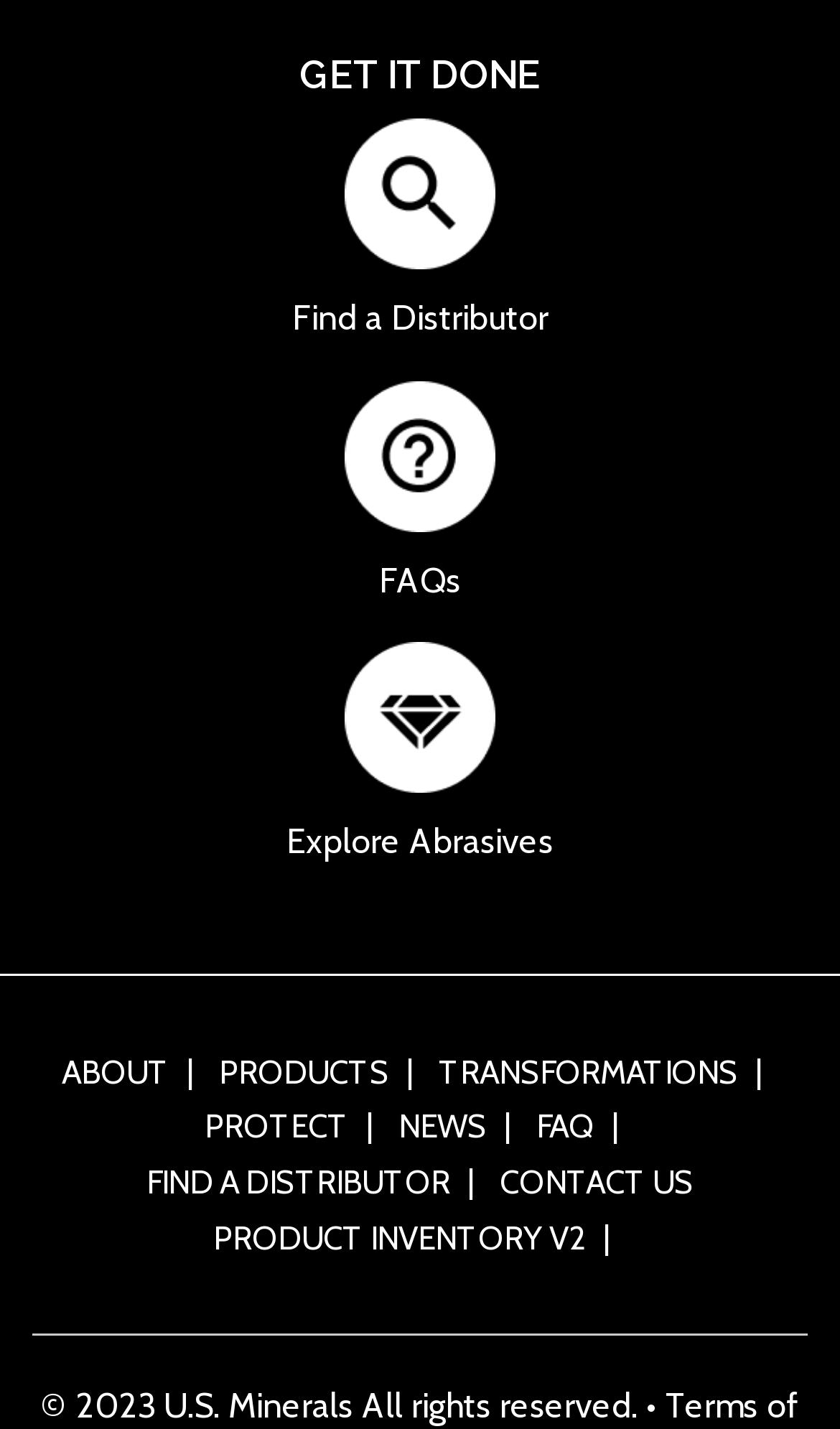Determine the bounding box coordinates of the clickable element to complete this instruction: "Explore Abrasives". Provide the coordinates in the format of four float numbers between 0 and 1, [left, top, right, bottom].

[0.038, 0.493, 0.962, 0.609]